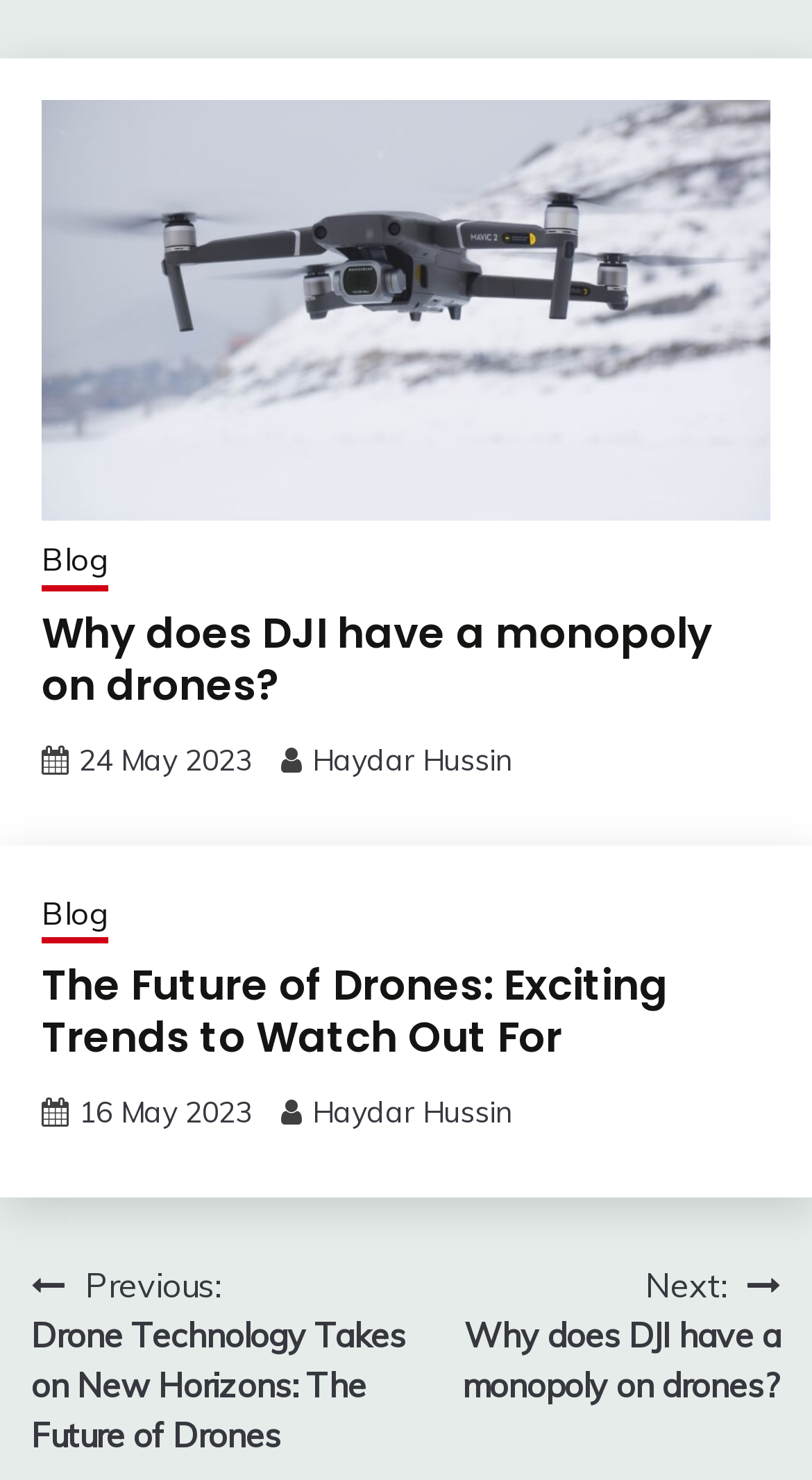Could you find the bounding box coordinates of the clickable area to complete this instruction: "View the post by Haydar Hussin"?

[0.385, 0.501, 0.631, 0.526]